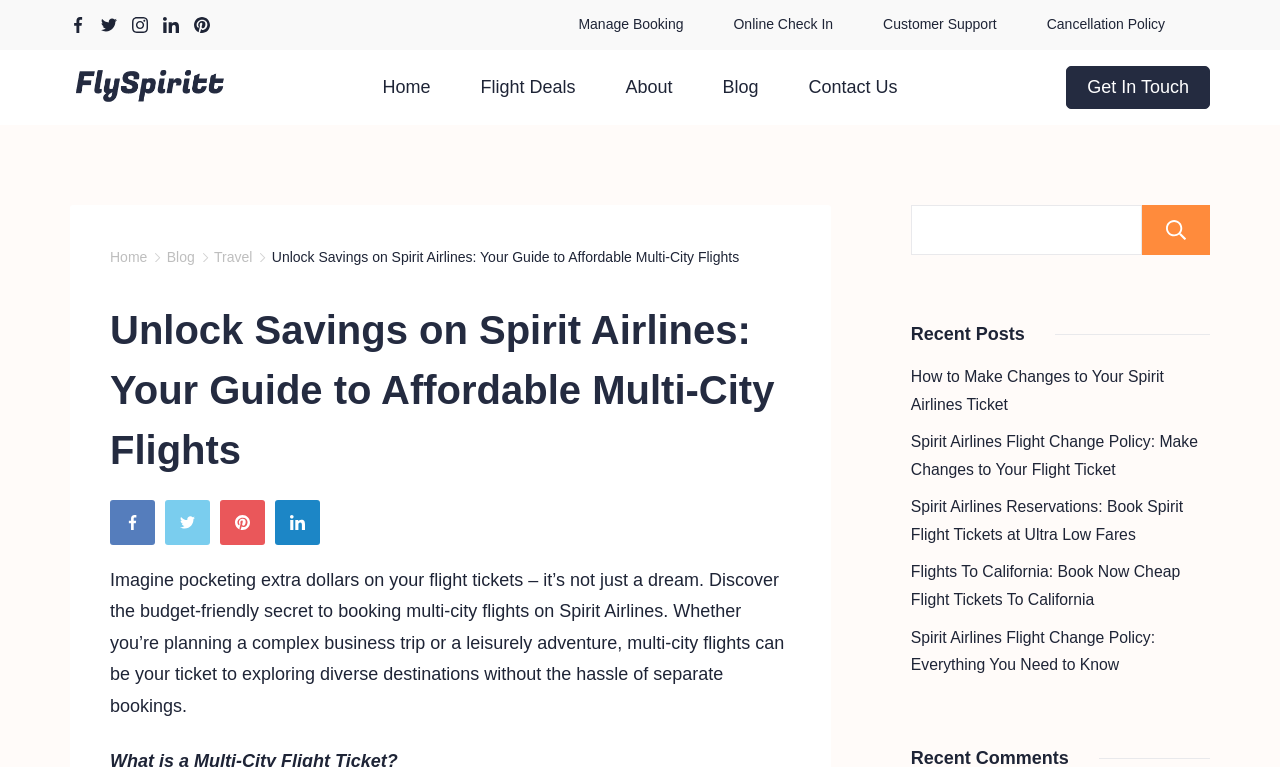Please locate the bounding box coordinates of the element that should be clicked to complete the given instruction: "Explore recent posts".

[0.712, 0.419, 0.945, 0.454]